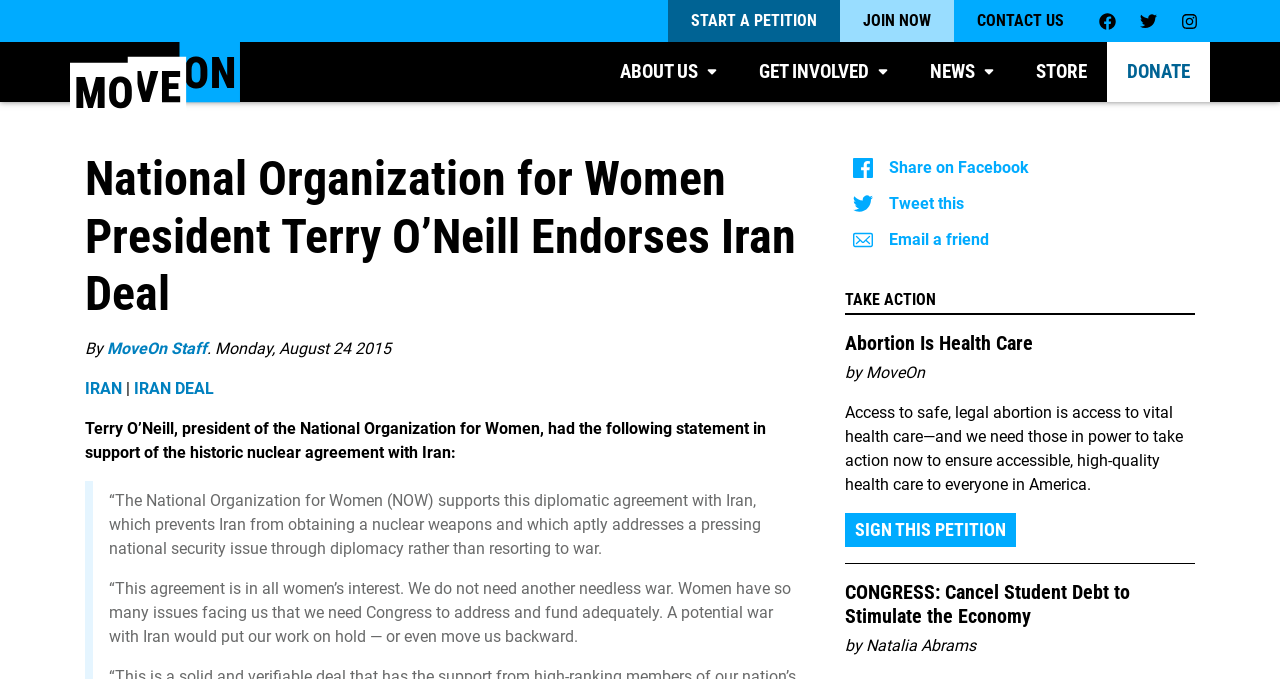Please identify the bounding box coordinates of the clickable area that will fulfill the following instruction: "Take the 2024 DORA Survey now". The coordinates should be in the format of four float numbers between 0 and 1, i.e., [left, top, right, bottom].

None